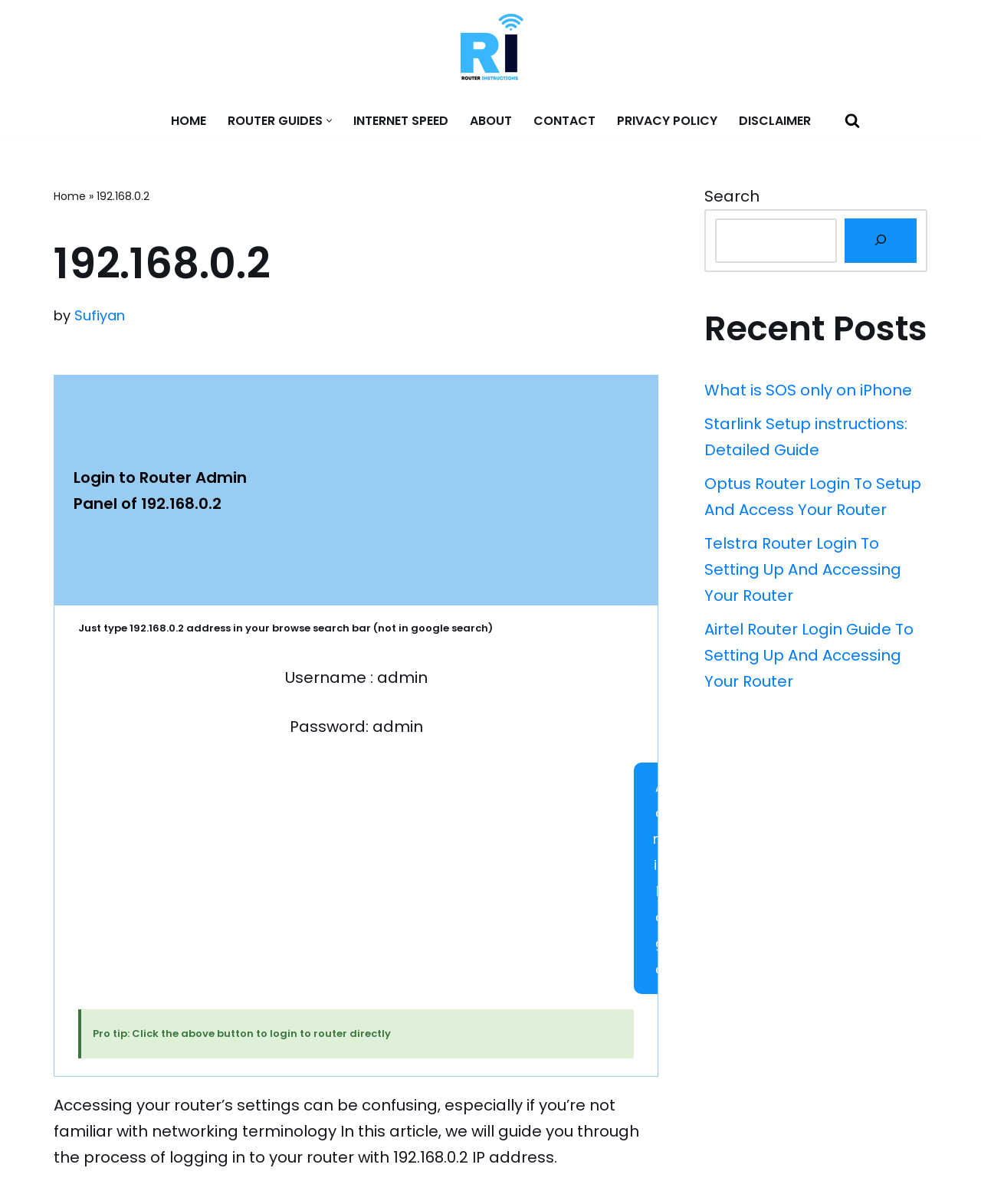What is the IP address to access the router's admin page?
Please provide a comprehensive answer based on the visual information in the image.

The IP address to access the router's admin page is mentioned in the webpage's content, which instructs users to type '192.168.0.2' in their browser's search bar.